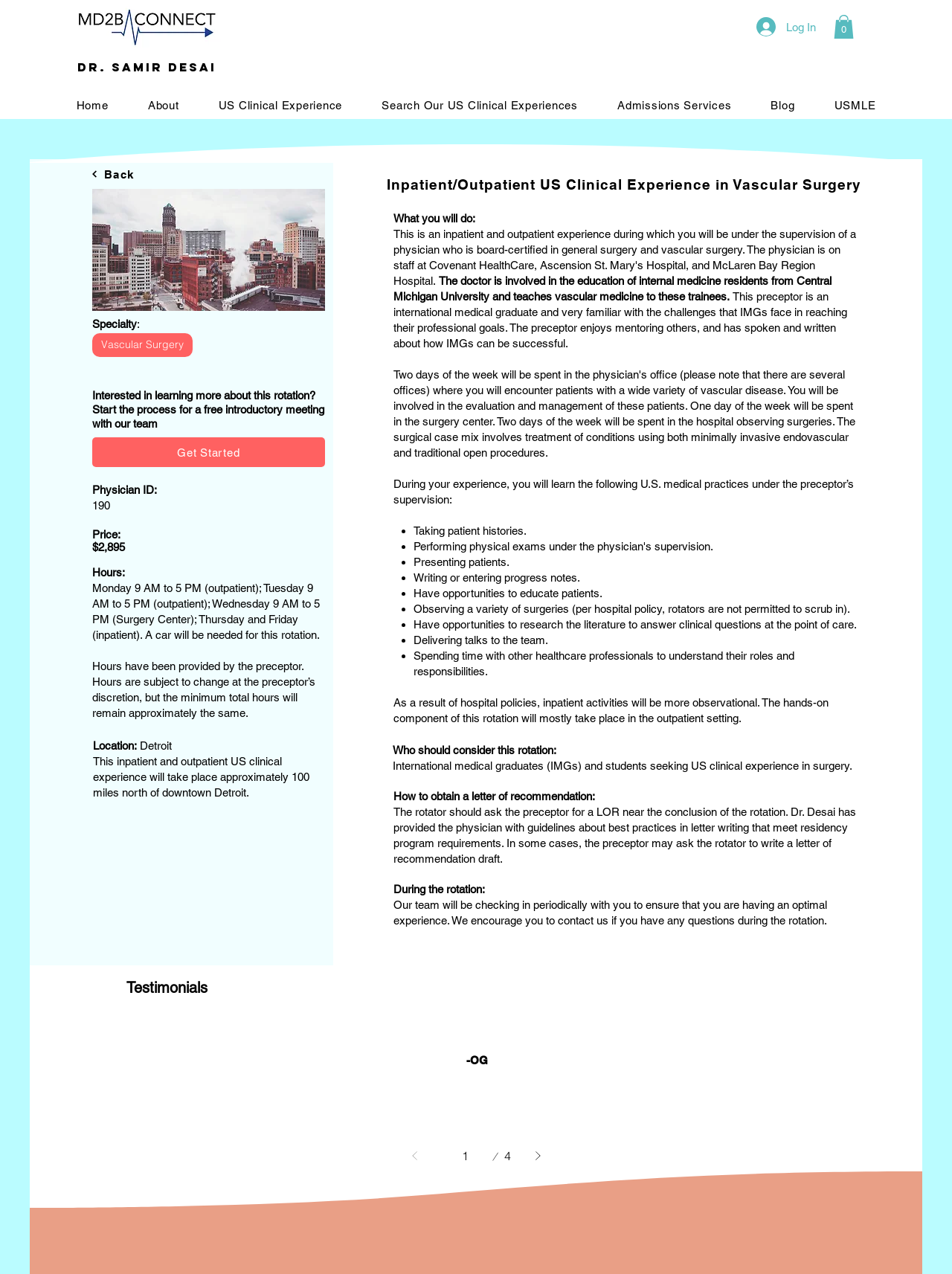Pinpoint the bounding box coordinates of the area that should be clicked to complete the following instruction: "Click the 'Next Page' link". The coordinates must be given as four float numbers between 0 and 1, i.e., [left, top, right, bottom].

[0.549, 0.896, 0.58, 0.919]